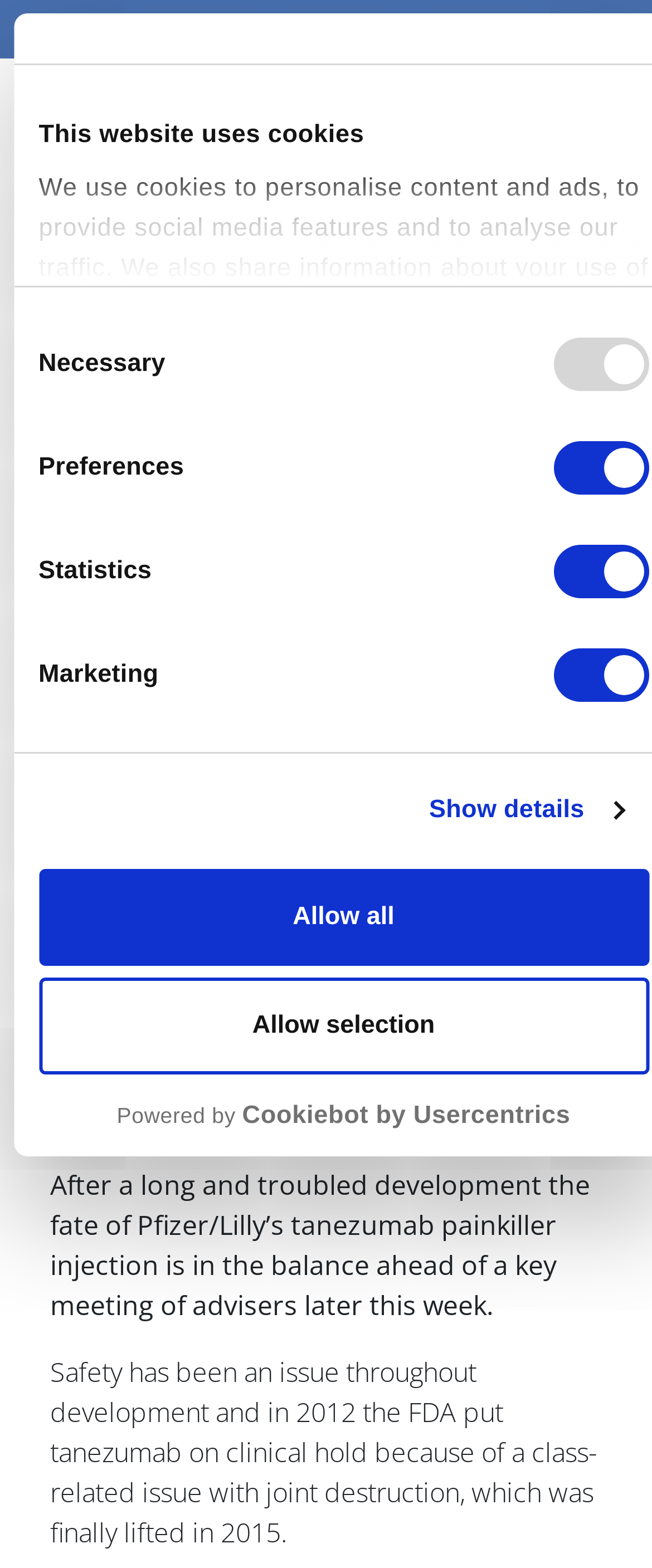Please give the bounding box coordinates of the area that should be clicked to fulfill the following instruction: "Click the 'Sign up' link". The coordinates should be in the format of four float numbers from 0 to 1, i.e., [left, top, right, bottom].

[0.103, 0.01, 0.221, 0.032]